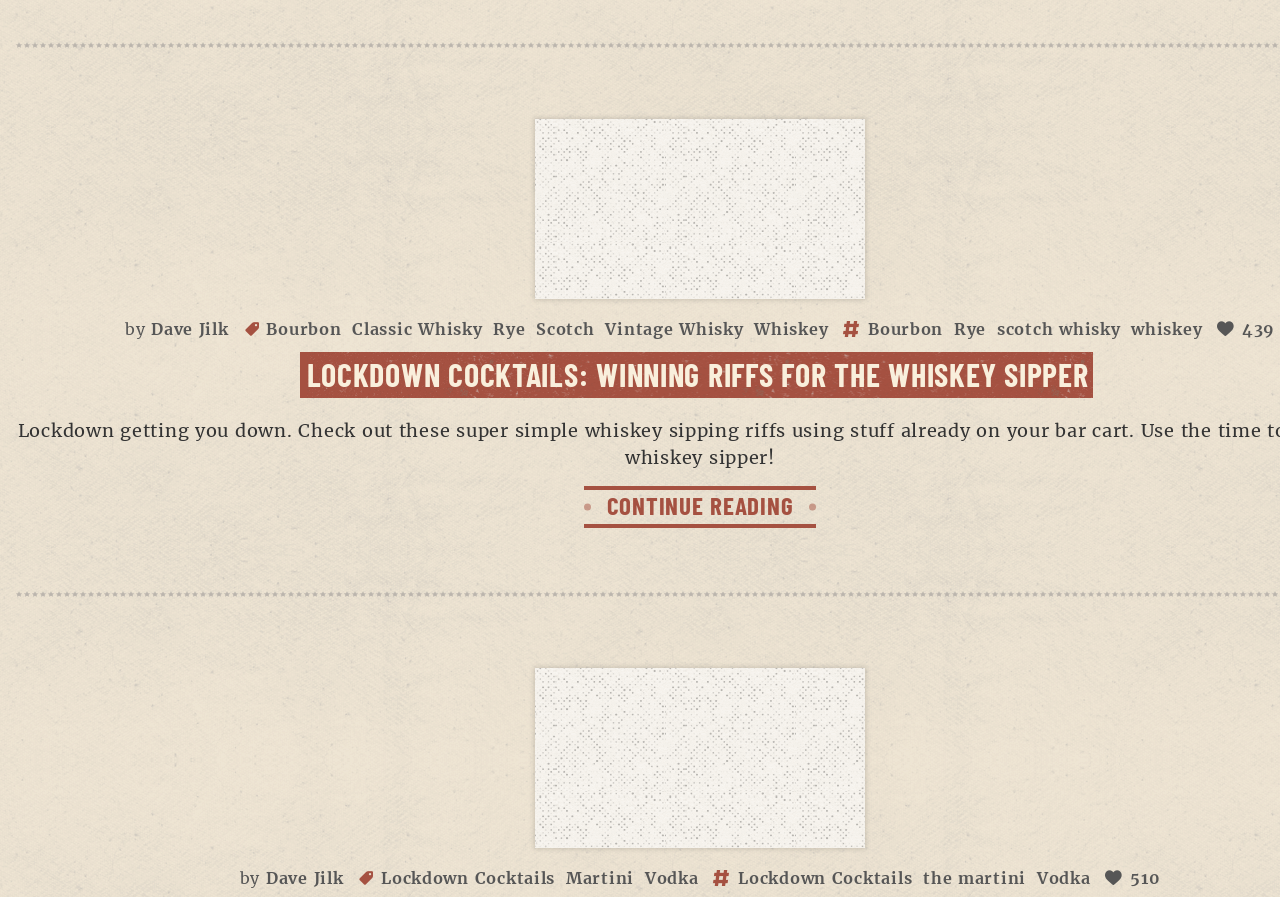Refer to the image and answer the question with as much detail as possible: What types of whiskey are mentioned?

The types of whiskey mentioned are 'Bourbon', 'Rye', 'Scotch', and 'Vintage Whisky' which are indicated by the link elements with bounding box coordinates [0.208, 0.357, 0.267, 0.375], [0.385, 0.357, 0.41, 0.375], [0.419, 0.357, 0.464, 0.375], and [0.473, 0.357, 0.581, 0.375] respectively.